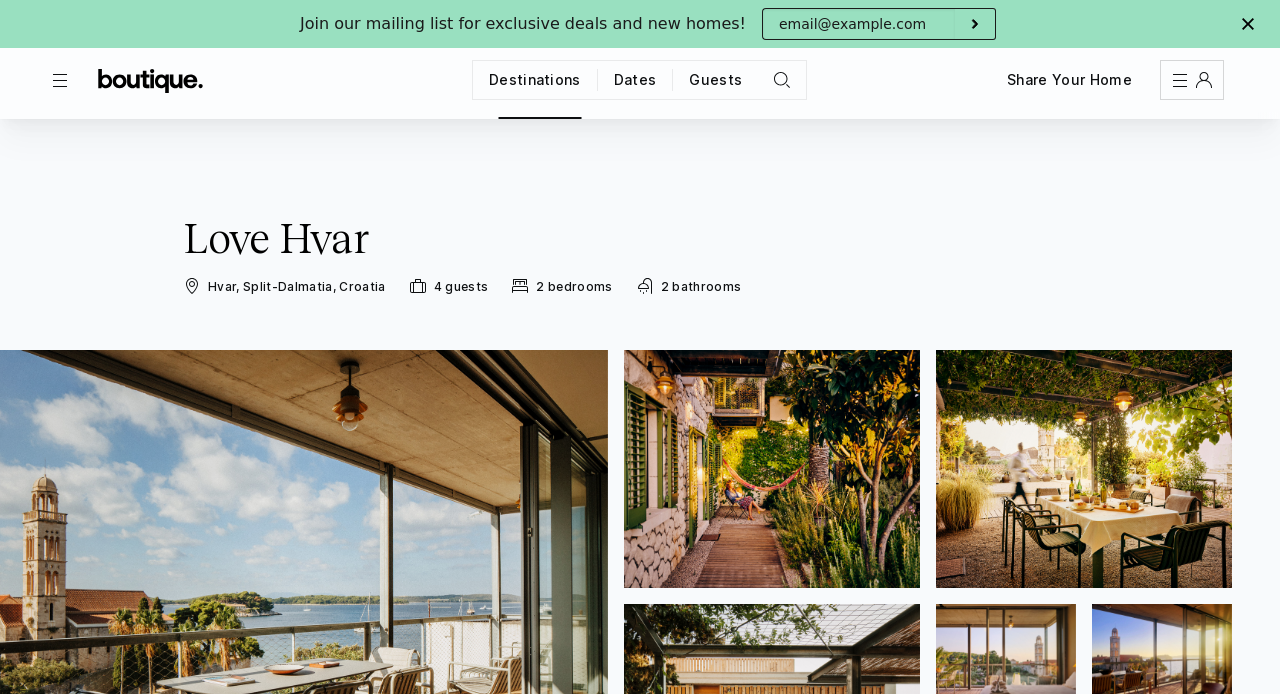Please provide the bounding box coordinates for the element that needs to be clicked to perform the instruction: "Share the apartment". The coordinates must consist of four float numbers between 0 and 1, formatted as [left, top, right, bottom].

[0.925, 0.102, 0.956, 0.16]